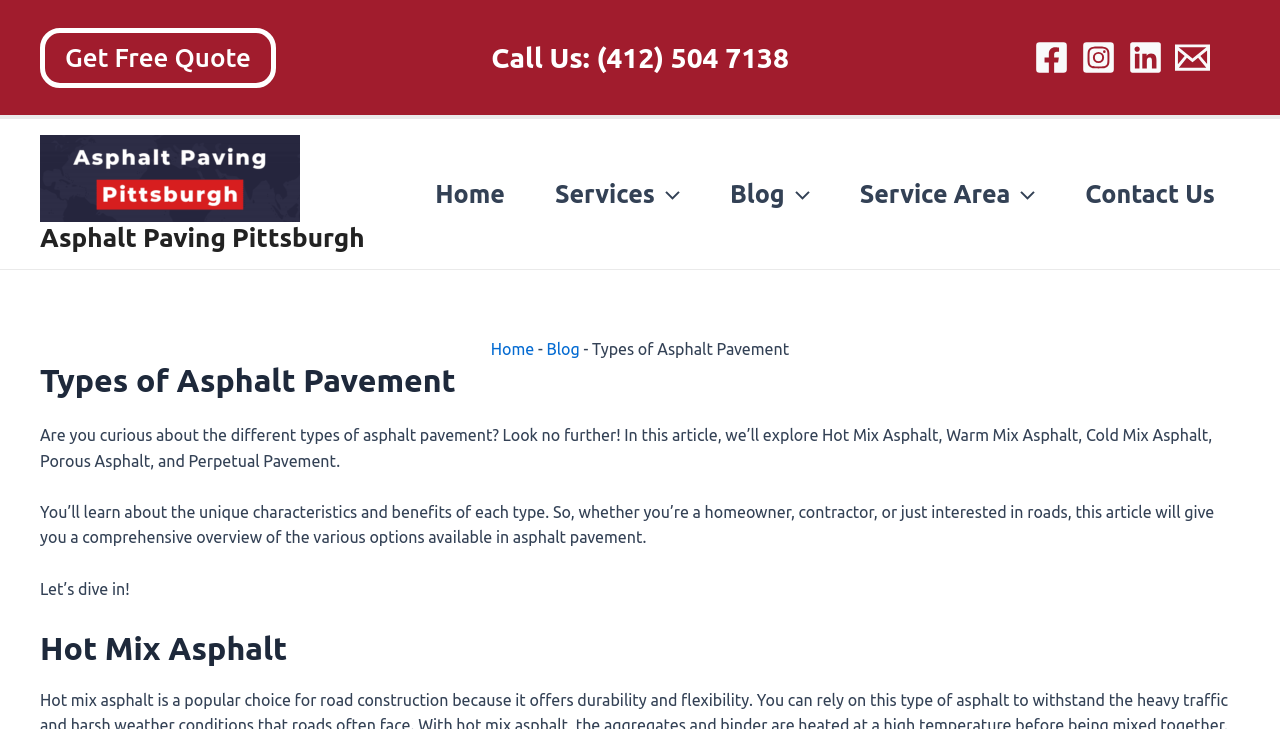What is the purpose of the article according to the introductory paragraph?
Carefully analyze the image and provide a thorough answer to the question.

The introductory paragraph states that the article will give readers a comprehensive overview of the various options available in asphalt pavement, whether they are homeowners, contractors, or just interested in roads.